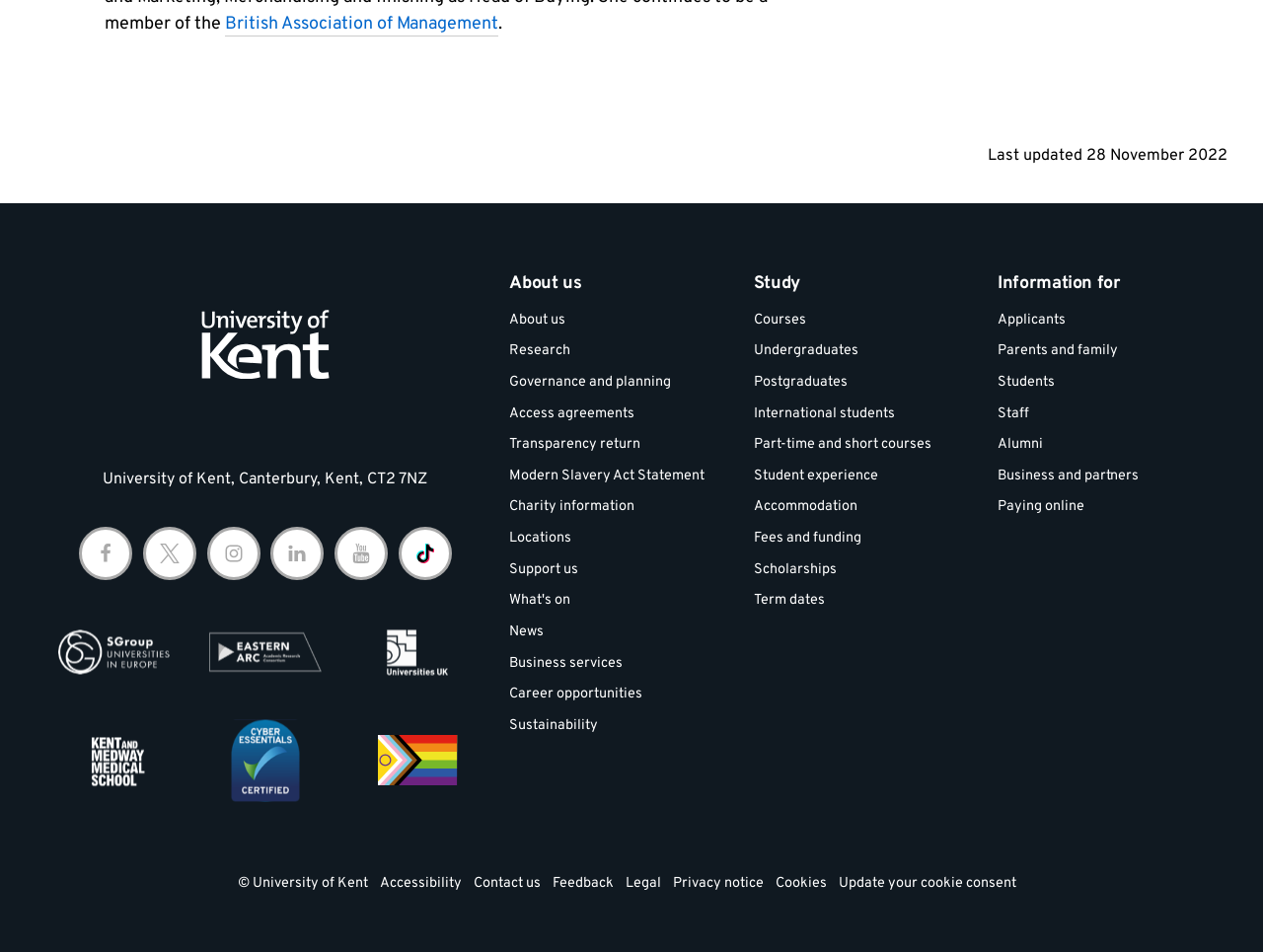Identify the bounding box coordinates for the element you need to click to achieve the following task: "View About us". Provide the bounding box coordinates as four float numbers between 0 and 1, in the form [left, top, right, bottom].

[0.403, 0.326, 0.448, 0.346]